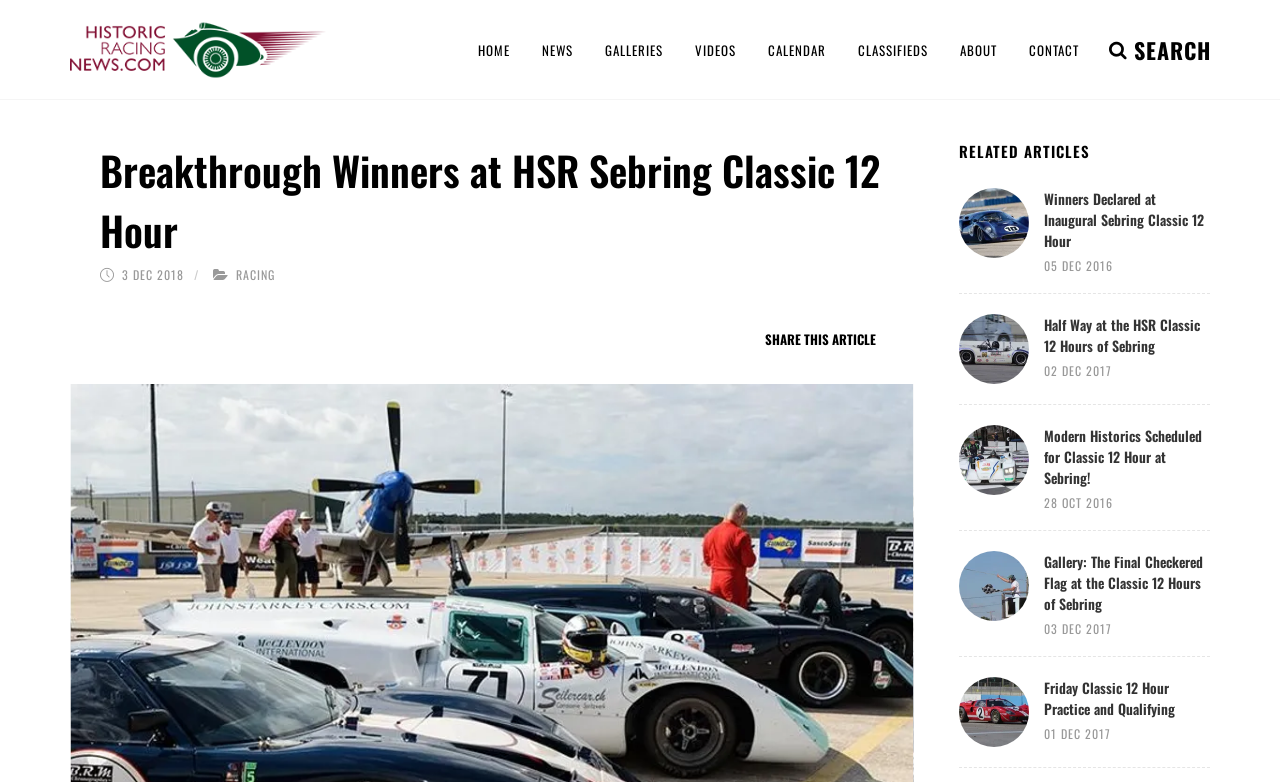Please identify the bounding box coordinates of the element on the webpage that should be clicked to follow this instruction: "Check the calendar". The bounding box coordinates should be given as four float numbers between 0 and 1, formatted as [left, top, right, bottom].

[0.588, 0.0, 0.657, 0.128]